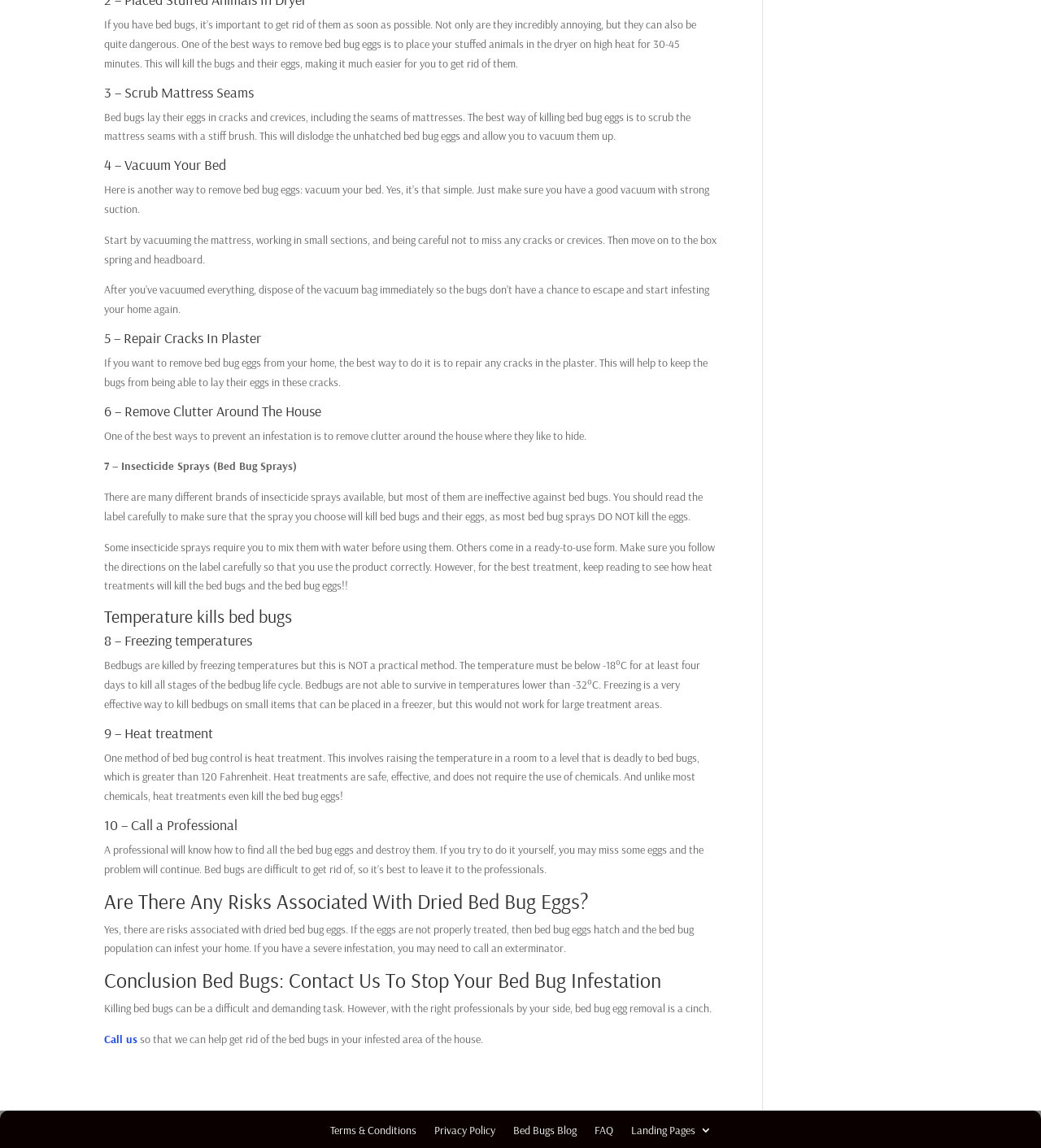Determine the bounding box coordinates for the UI element described. Format the coordinates as (top-left x, top-left y, bottom-right x, bottom-right y) and ensure all values are between 0 and 1. Element description: Bed Bugs Blog

[0.493, 0.974, 0.554, 0.989]